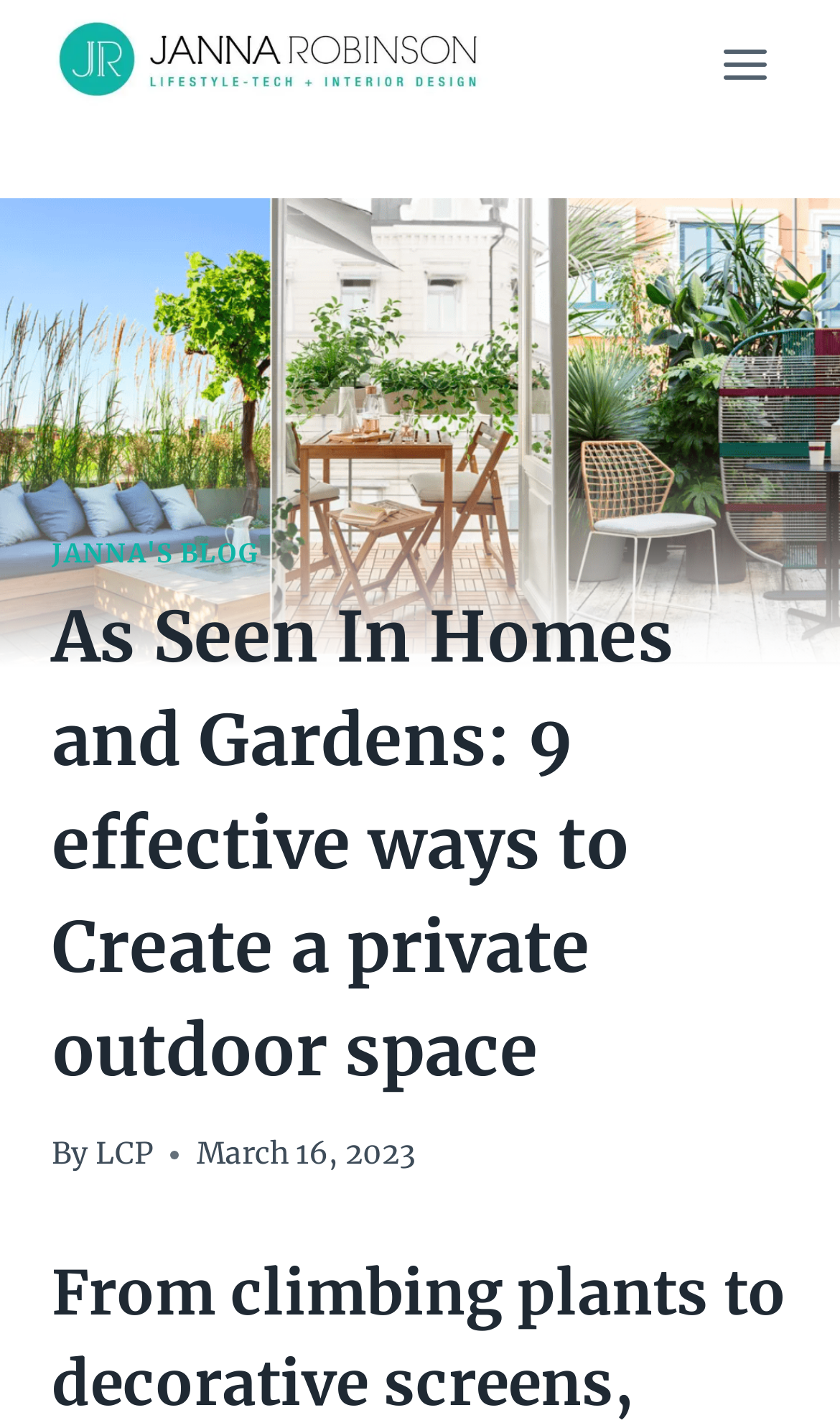Bounding box coordinates are specified in the format (top-left x, top-left y, bottom-right x, bottom-right y). All values are floating point numbers bounded between 0 and 1. Please provide the bounding box coordinate of the region this sentence describes: Scroll to top

[0.871, 0.896, 0.923, 0.927]